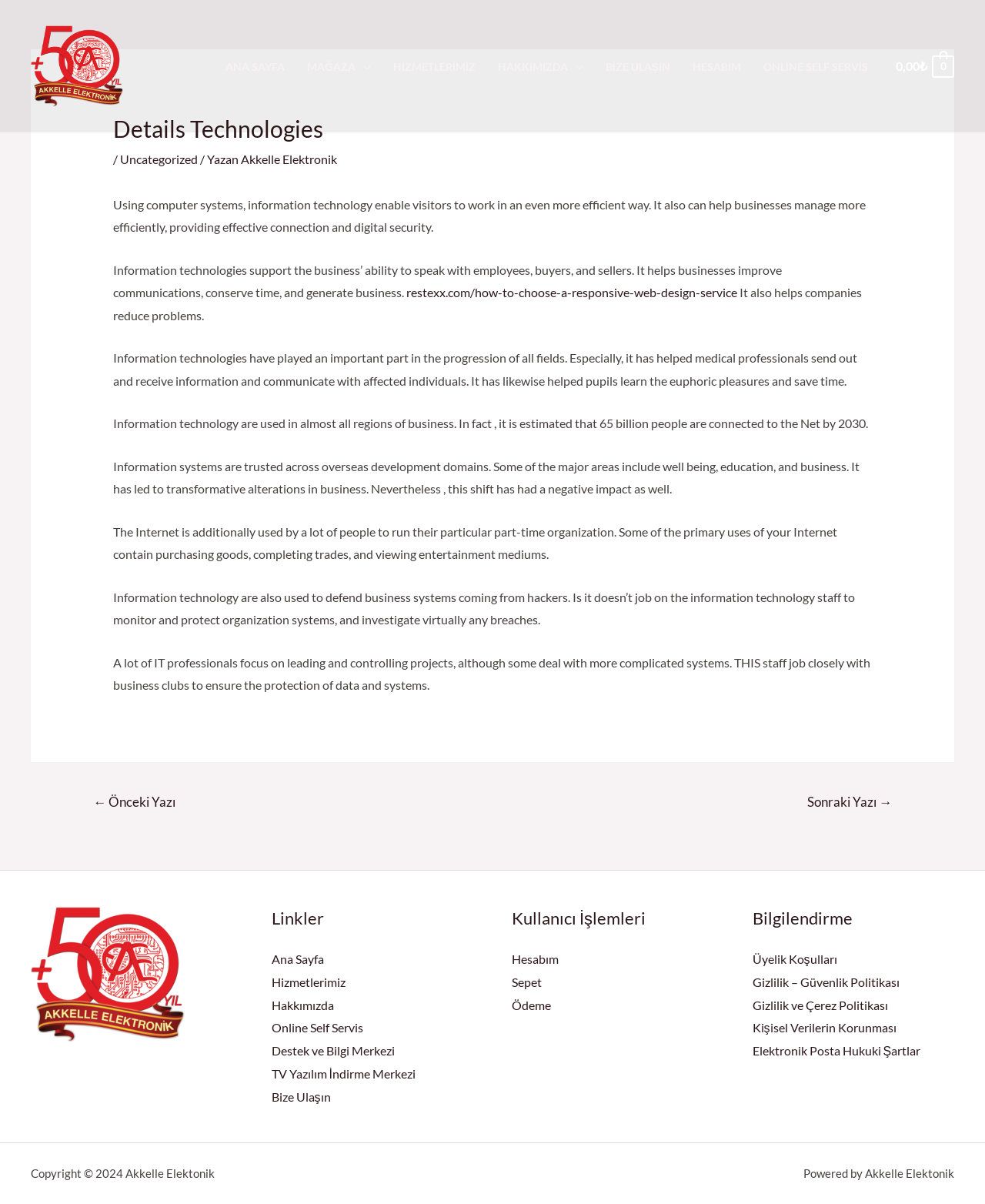Write an exhaustive caption that covers the webpage's main aspects.

This webpage is about Details Technologies, a company that provides information technology services. At the top, there is a navigation bar with links to different sections of the website, including "ANA SAYFA" (Home), "MAĞAZA" (Store), "HİZMETLERİMİZ" (Our Services), "HAKKIMIZDA" (About Us), "BİZE ULAŞIN" (Contact Us), "HESABIM" (My Account), and "ONLİNE SELF SERVİS" (Online Self Service).

Below the navigation bar, there is a main content area that displays a series of articles related to information technology. The first article has a heading "Details Technologies" and a brief description of how information technology enables visitors to work more efficiently and helps businesses manage more efficiently. The article also mentions the benefits of information technology in various fields, including healthcare and education.

The main content area also includes several paragraphs of text that discuss the importance of information technology in business, its role in improving communication, and its impact on the economy. There are also links to external resources, such as "restexx.com/how-to-choose-a-responsive-web-design-service".

At the bottom of the page, there are three footer widgets that provide additional links and information. The first footer widget has links to different sections of the website, including "Linkler" (Links), "Hizmetlerimiz" (Our Services), and "Hakkımızda" (About Us). The second footer widget has links to user operations, such as "Hesabım" (My Account) and "Sepet" (Cart). The third footer widget has links to informational pages, such as "Üyelik Koşulları" (Membership Terms) and "Gizlilik – Güvenlik Politikası" (Privacy and Security Policy).

Finally, at the very bottom of the page, there is a copyright notice and a powered-by statement, both of which mention Akkelle Elektonik.